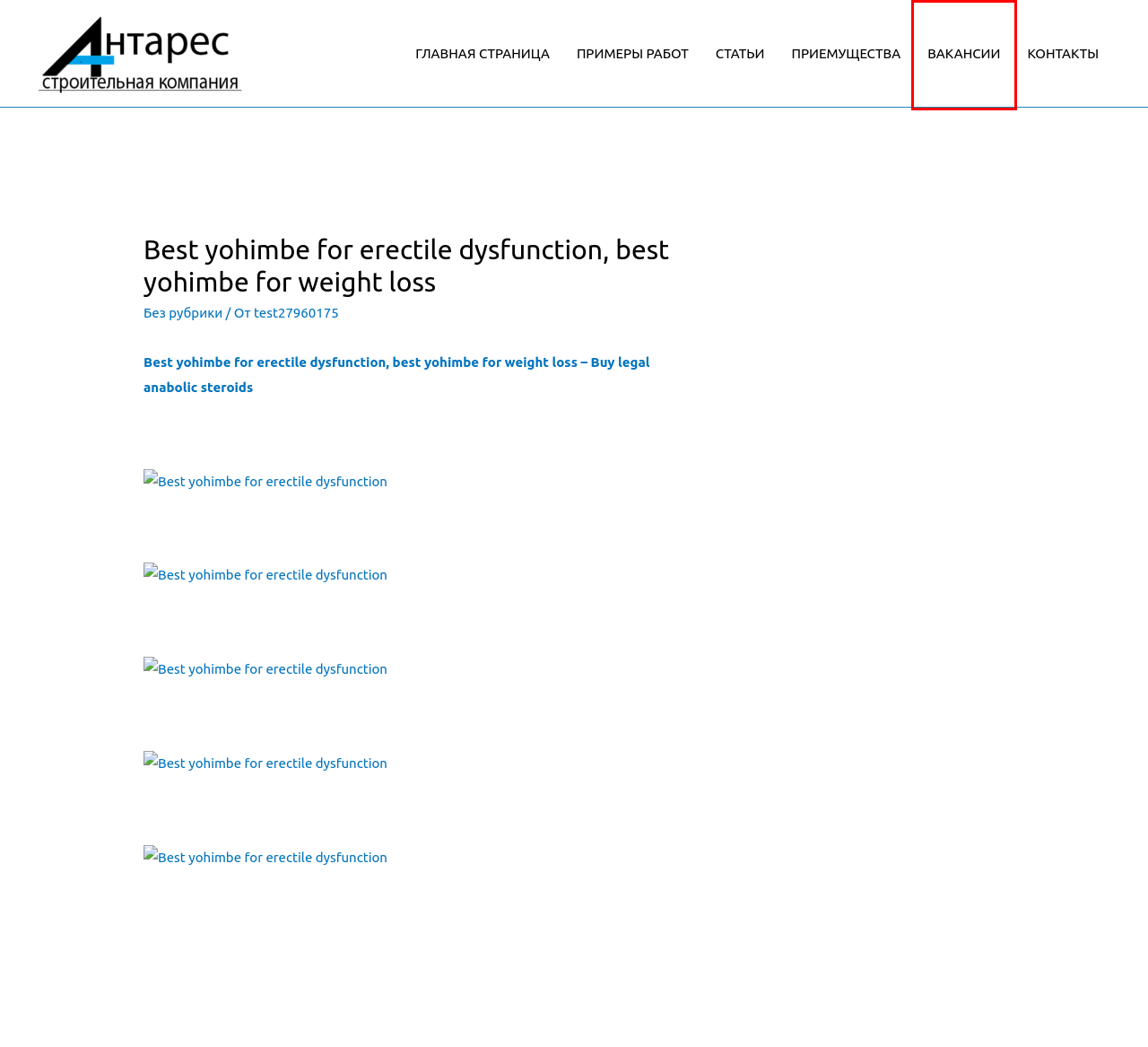Given a screenshot of a webpage with a red rectangle bounding box around a UI element, select the best matching webpage description for the new webpage that appears after clicking the highlighted element. The candidate descriptions are:
A. Steroids good looking loser, anabolic hyper gainz review – ООО"АНТАРЕС"
B. Erectomax chemist warehouse, how much is a prescription in greece – ООО"АНТАРЕС"
C. ВАКАНСИИ – ООО"АНТАРЕС"
D. ПРИЕМУЩЕСТВА – ООО"АНТАРЕС"
E. ООО"АНТАРЕС" – Строительная компания
F. СТАТЬИ – ООО"АНТАРЕС"
G. Без рубрики – ООО"АНТАРЕС"
H. ПРИМЕРЫ РАБОТ – ООО"АНТАРЕС"

C